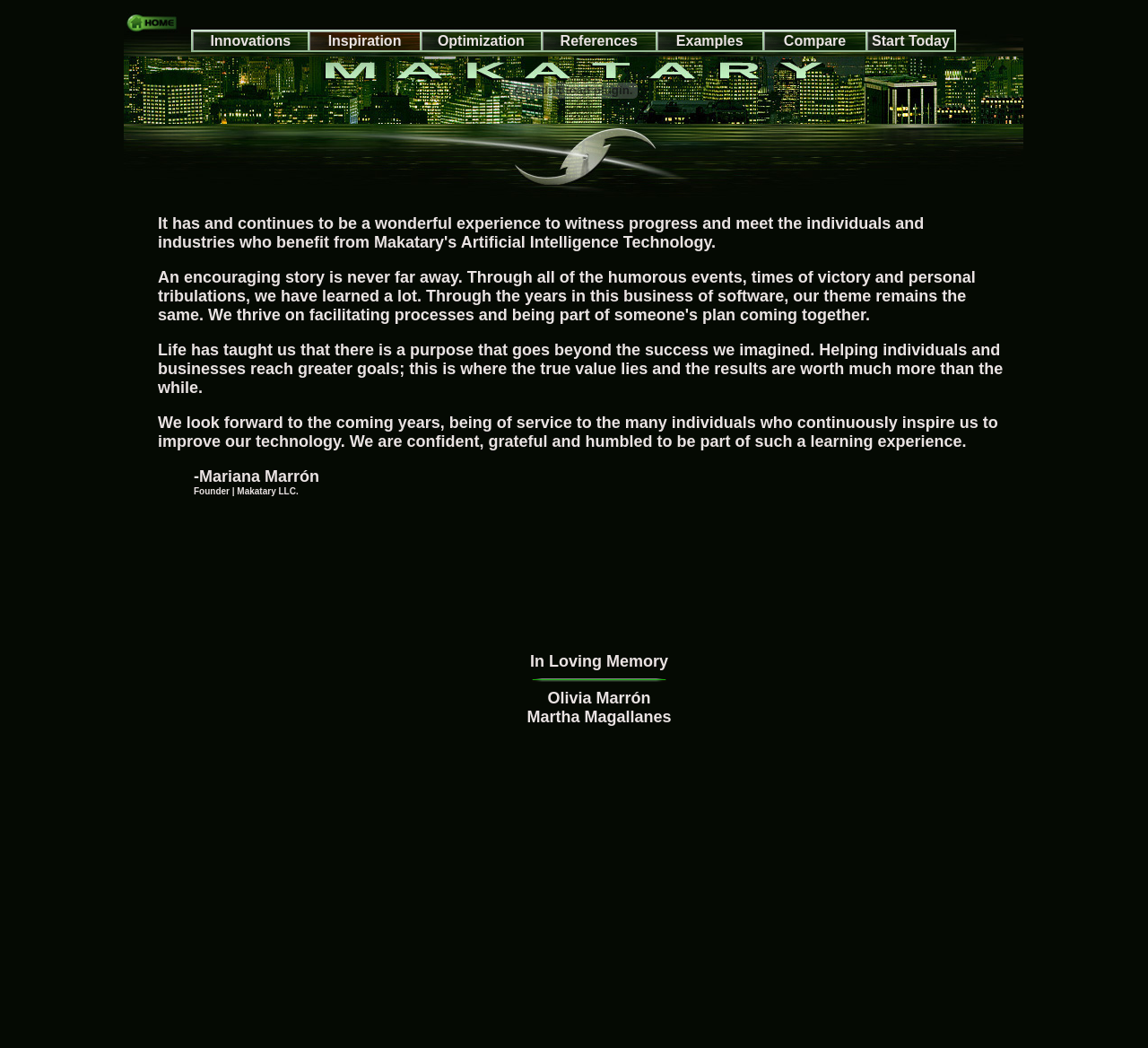How many images are there on the webpage?
By examining the image, provide a one-word or phrase answer.

4